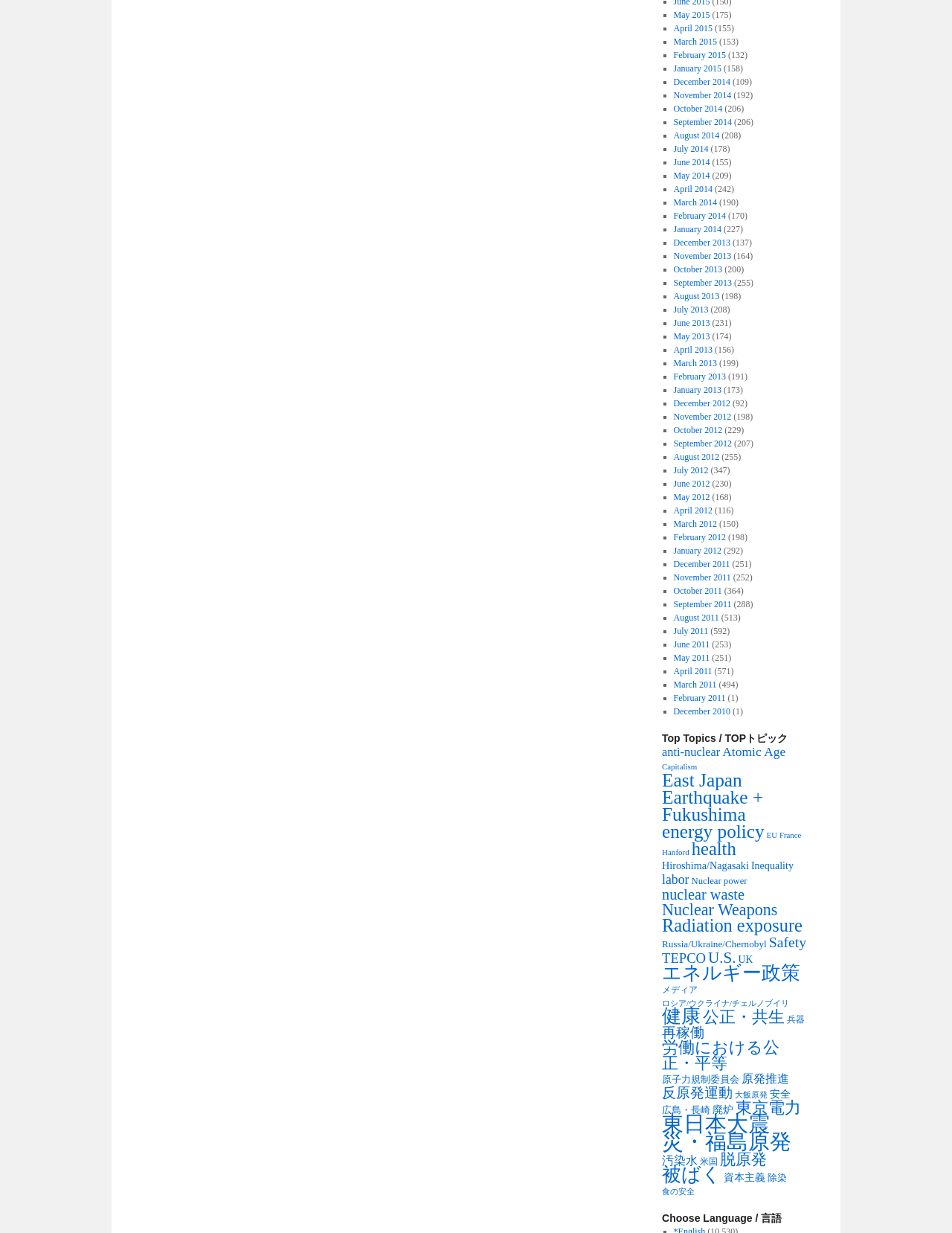What is the pattern of the list markers?
Can you provide an in-depth and detailed response to the question?

I looked at the list markers and found that they are all solid squares, represented by the character '■'.